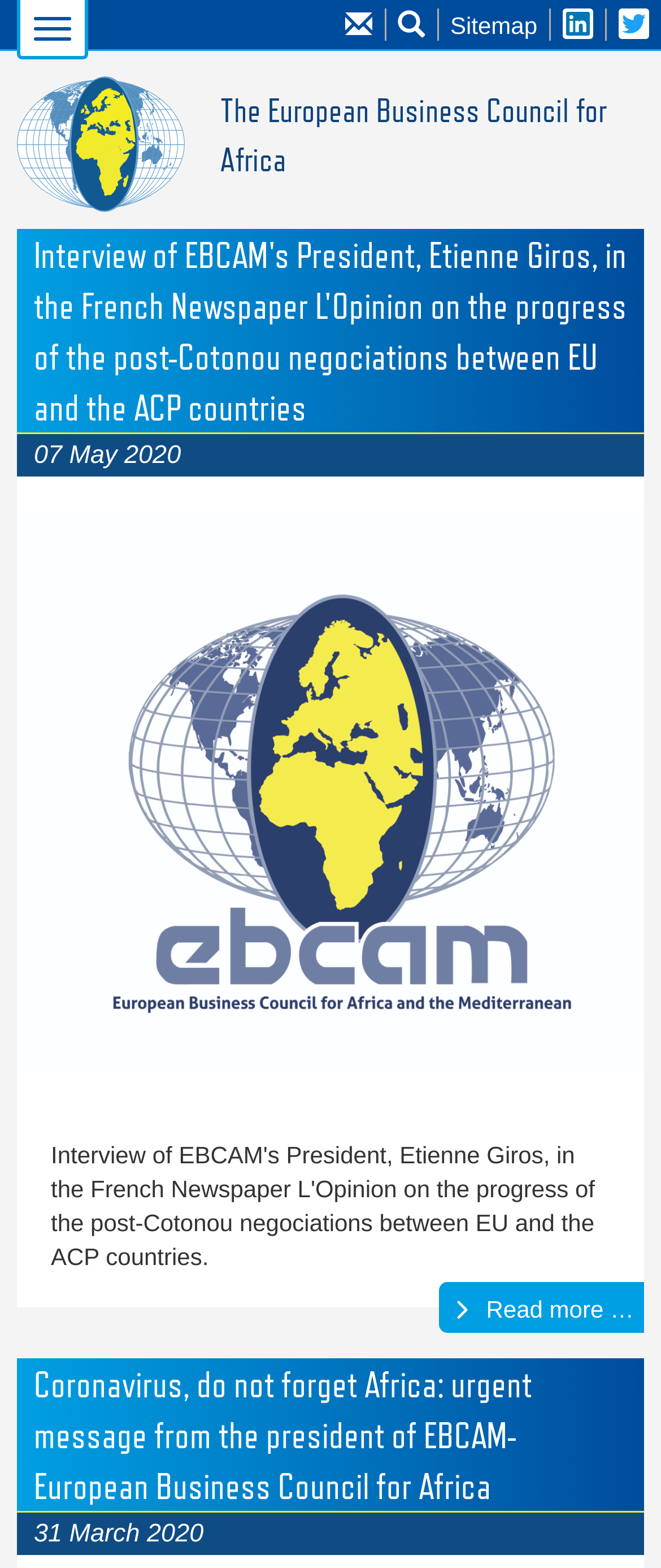Analyze the image and provide a detailed answer to the question: What is the topic of the second news article?

I found the answer by looking at the heading element with the text 'Coronavirus, do not forget Africa: urgent message from the president of EBCAM- European Business Council for Africa' at coordinates [0.051, 0.866, 0.949, 0.963]. This text is likely to be the topic of the second news article.